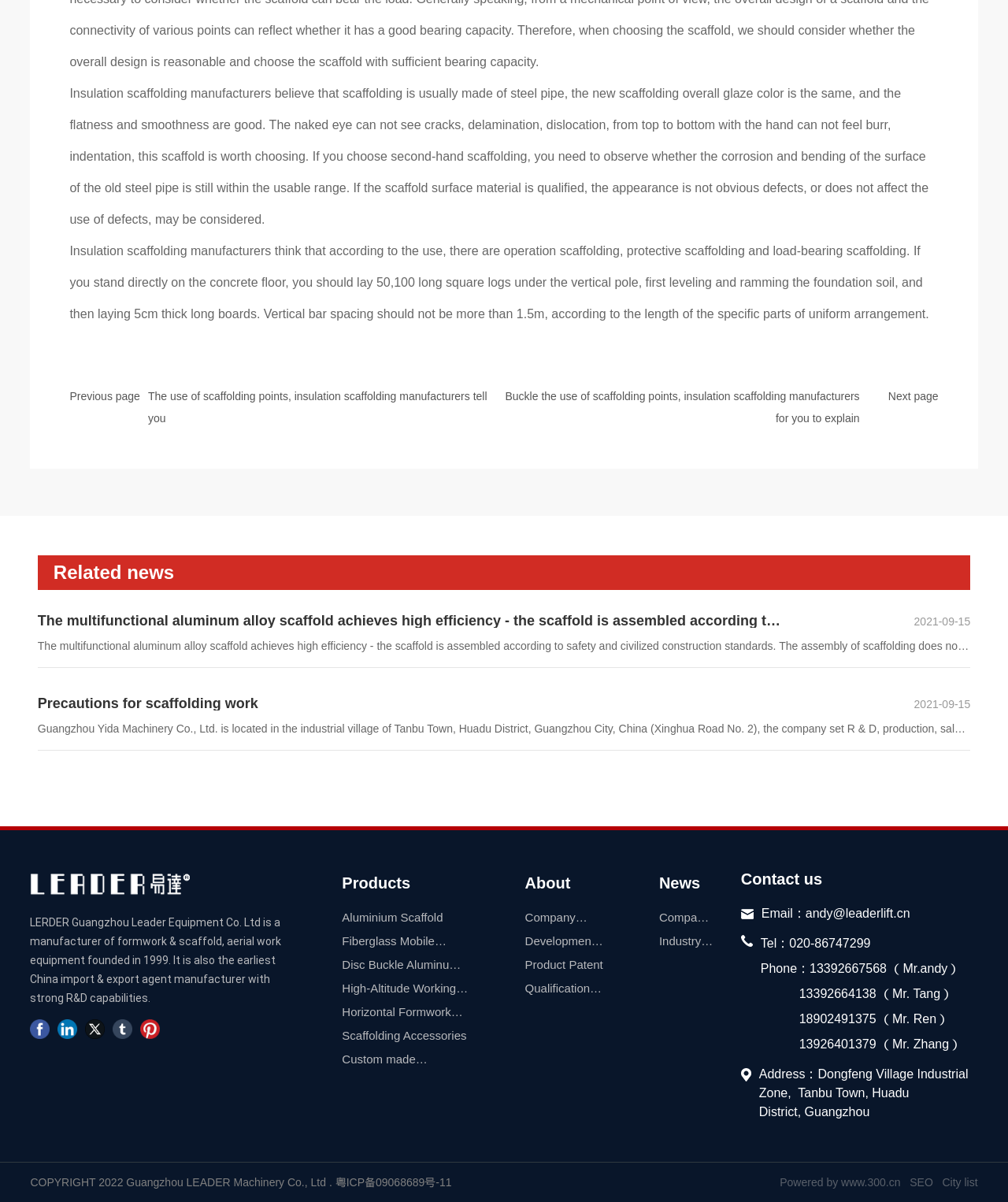Given the element description: "Horizontal Formwork Support System", predict the bounding box coordinates of this UI element. The coordinates must be four float numbers between 0 and 1, given as [left, top, right, bottom].

[0.339, 0.834, 0.466, 0.851]